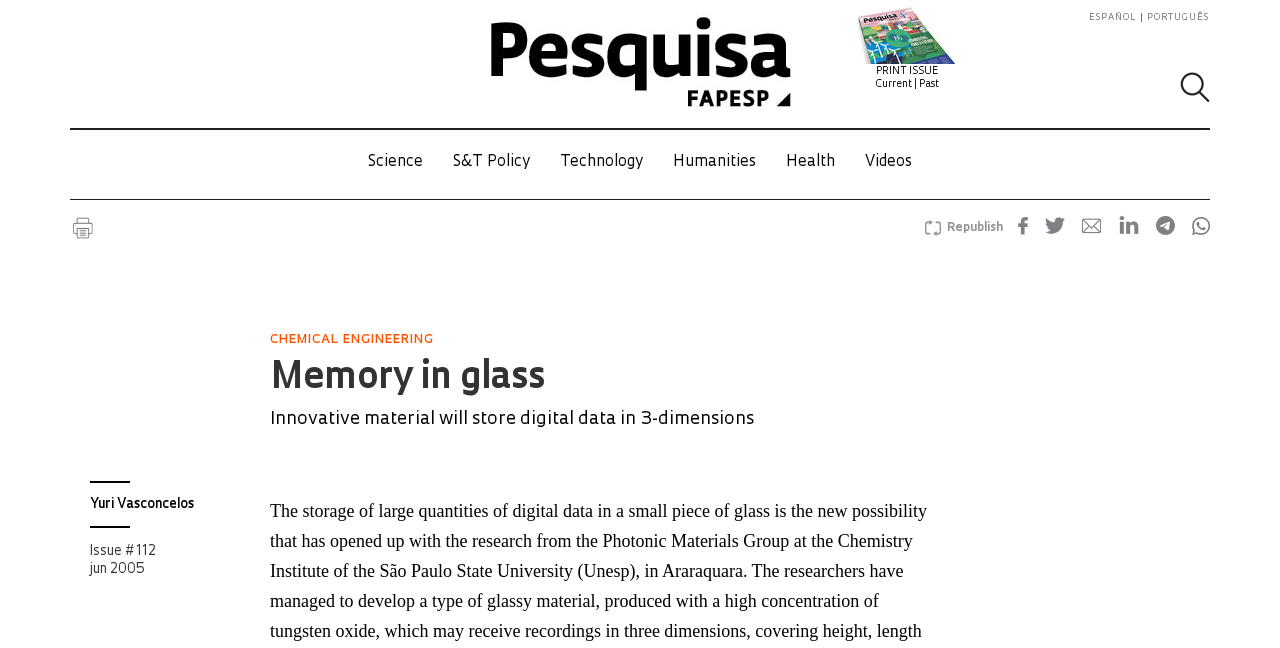Determine the webpage's heading and output its text content.

Memory in glass